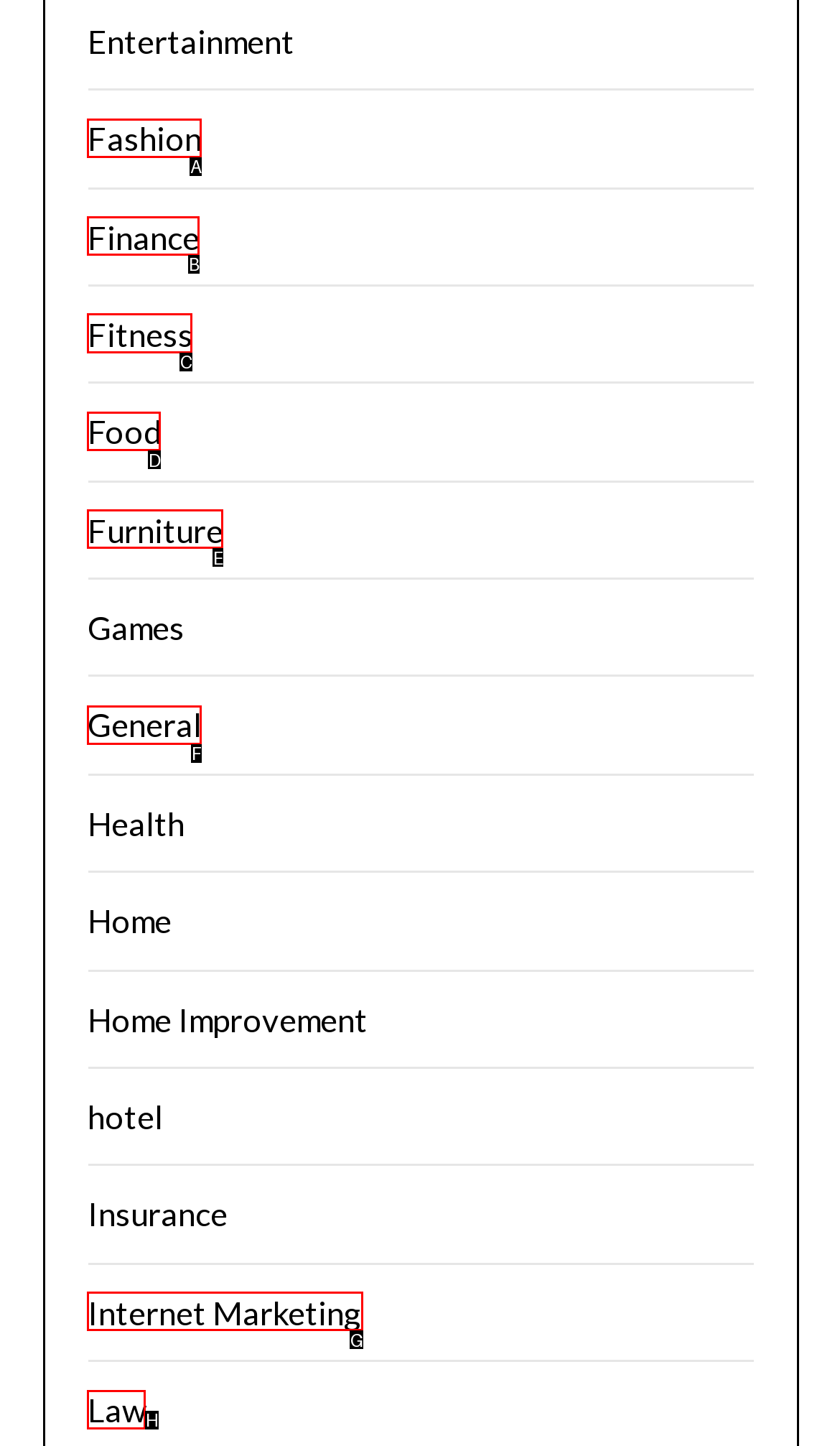Look at the highlighted elements in the screenshot and tell me which letter corresponds to the task: Check out Fitness.

C